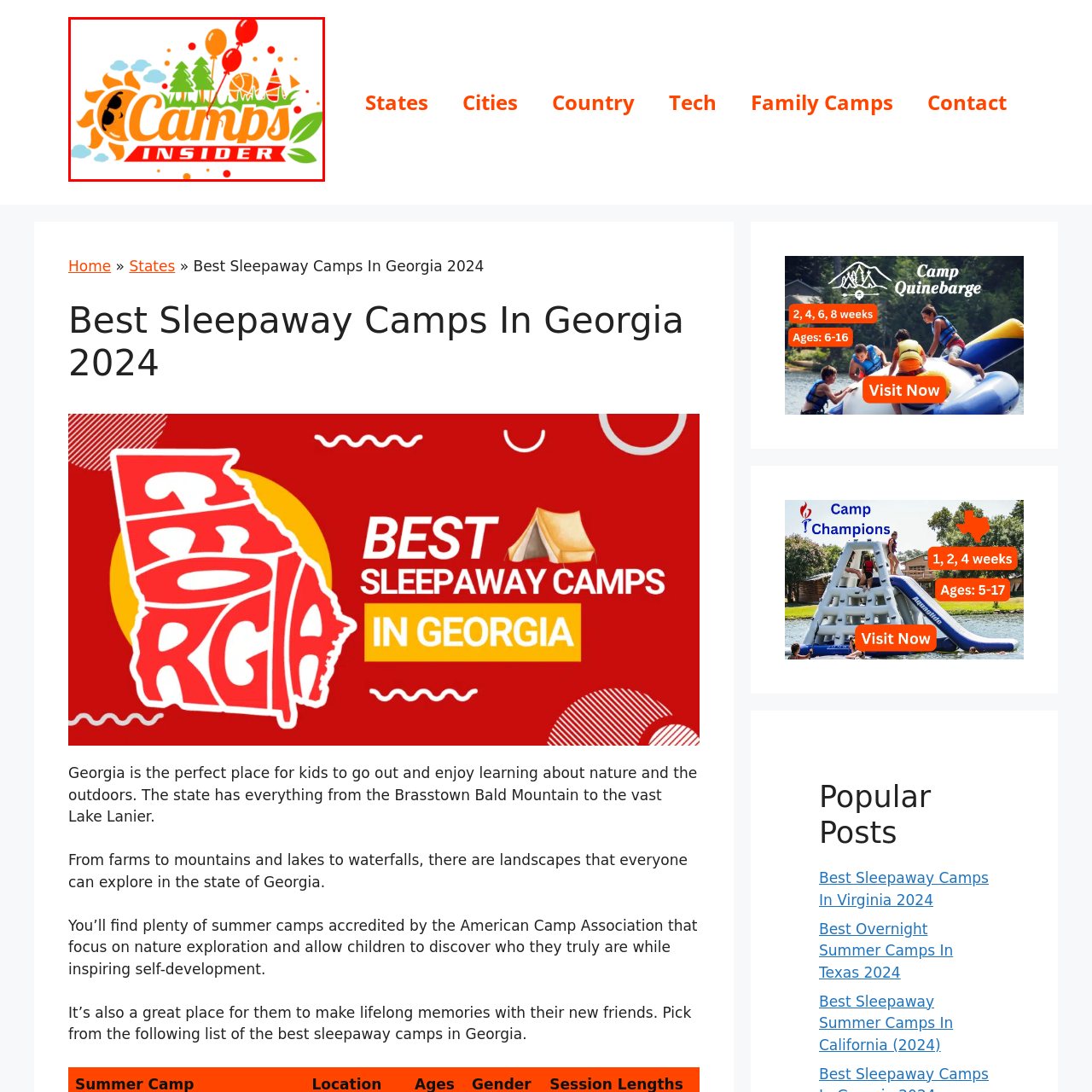Check the content in the red bounding box and reply to the question using a single word or phrase:
What type of activities can be expected from this logo?

Outdoor activities